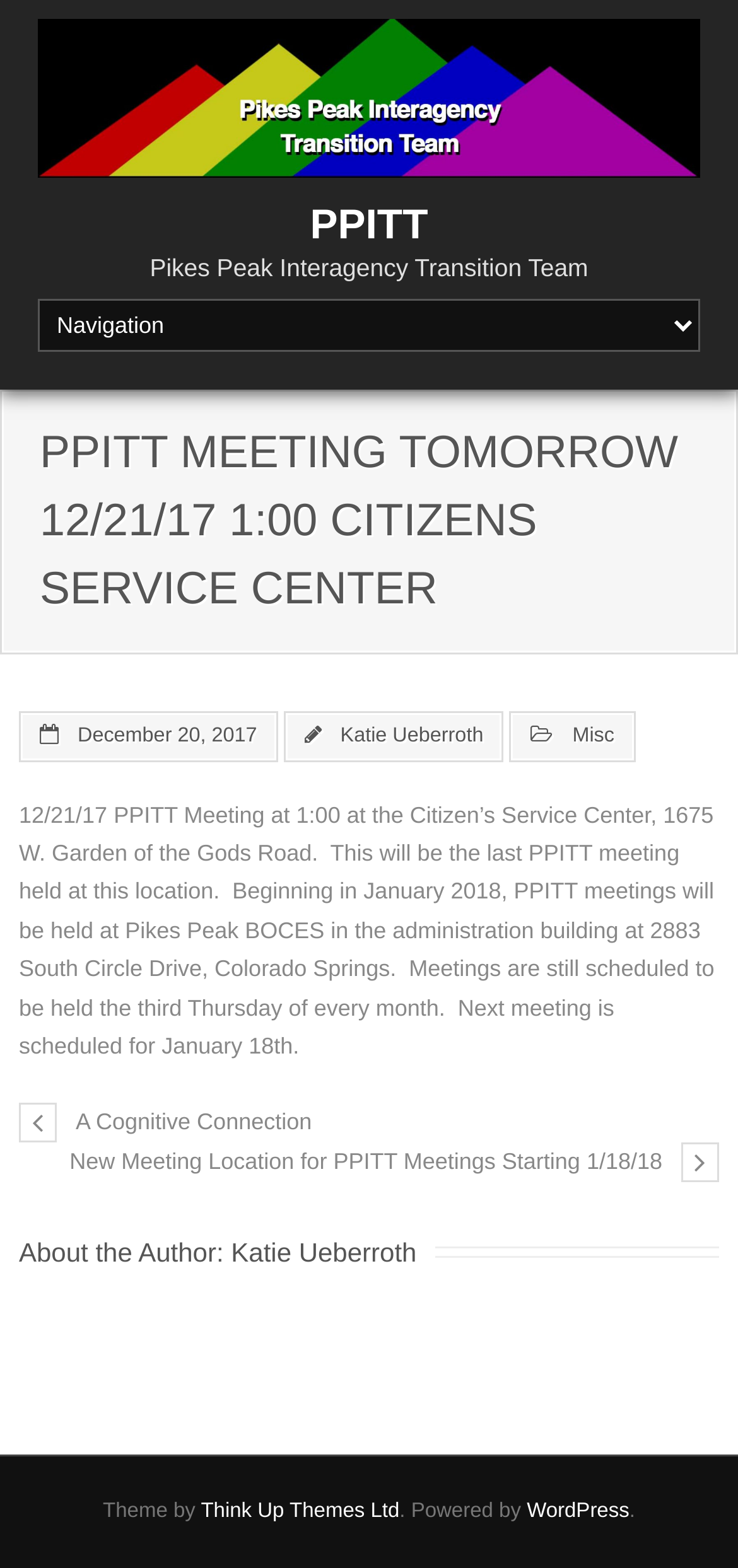Determine the coordinates of the bounding box that should be clicked to complete the instruction: "Click PPITT link". The coordinates should be represented by four float numbers between 0 and 1: [left, top, right, bottom].

[0.051, 0.126, 0.949, 0.179]